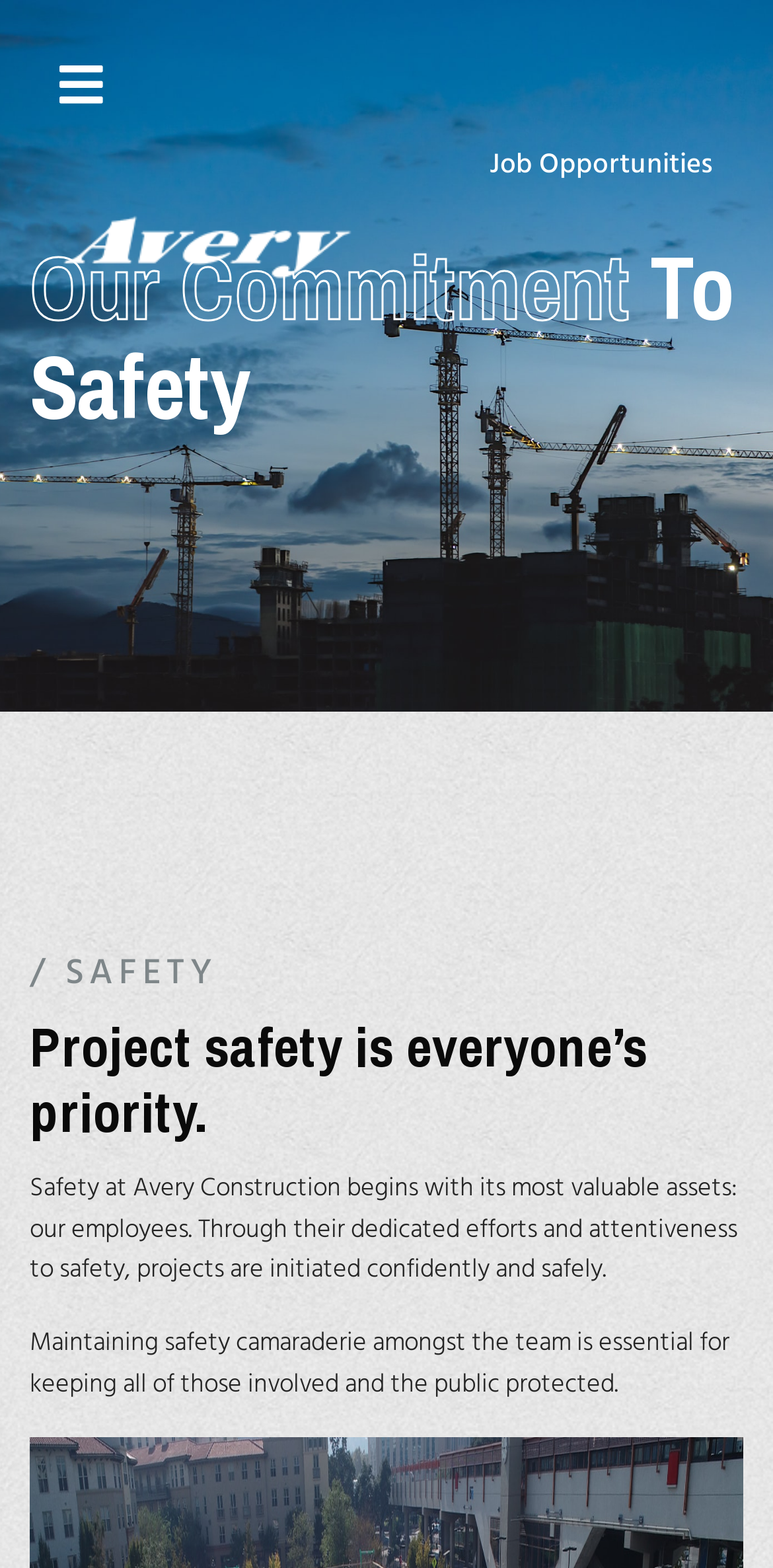What is the focus of the company's safety efforts?
Answer the question with just one word or phrase using the image.

Employees